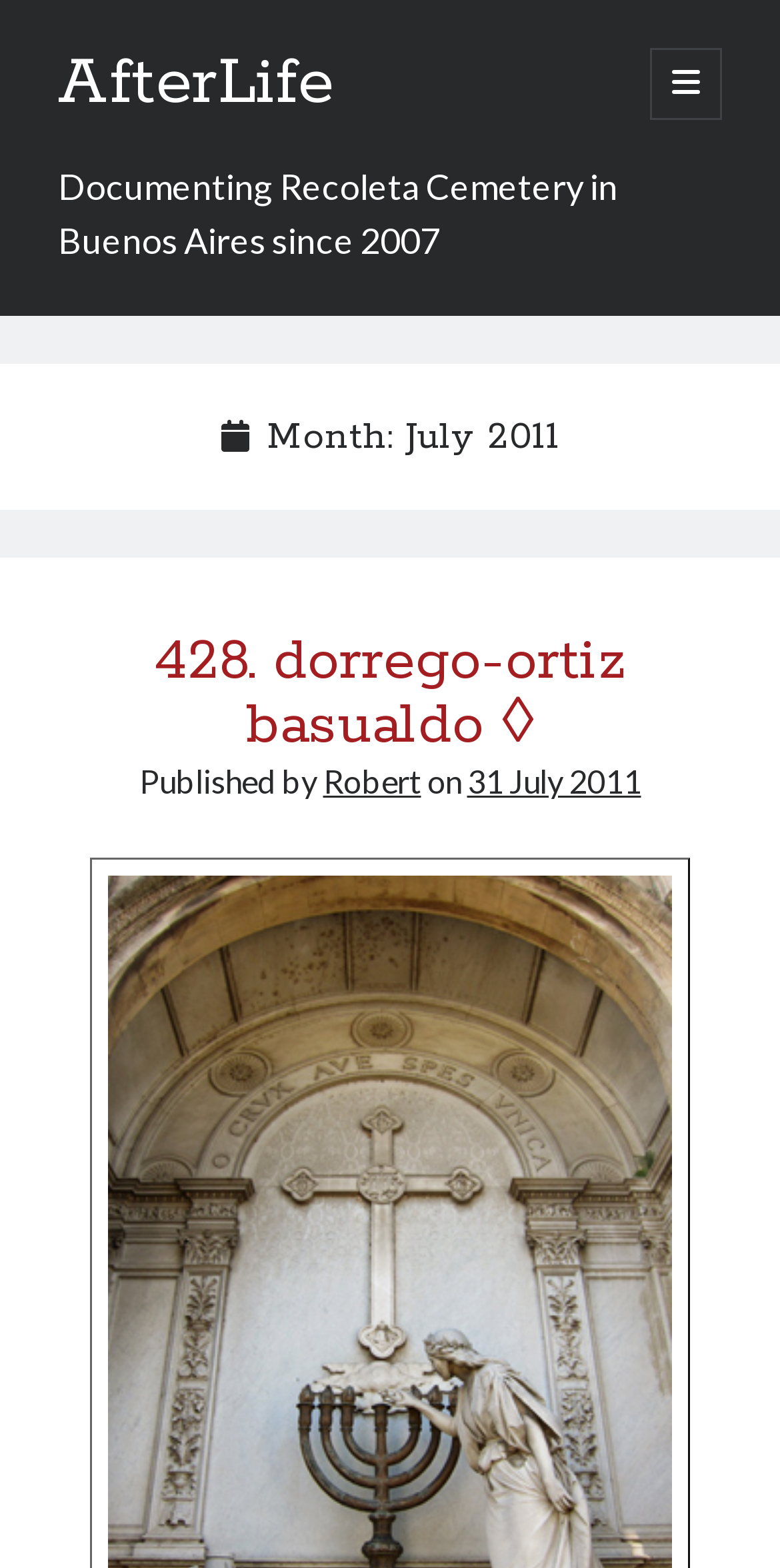Determine the bounding box coordinates of the clickable element to complete this instruction: "open primary menu". Provide the coordinates in the format of four float numbers between 0 and 1, [left, top, right, bottom].

[0.834, 0.031, 0.926, 0.076]